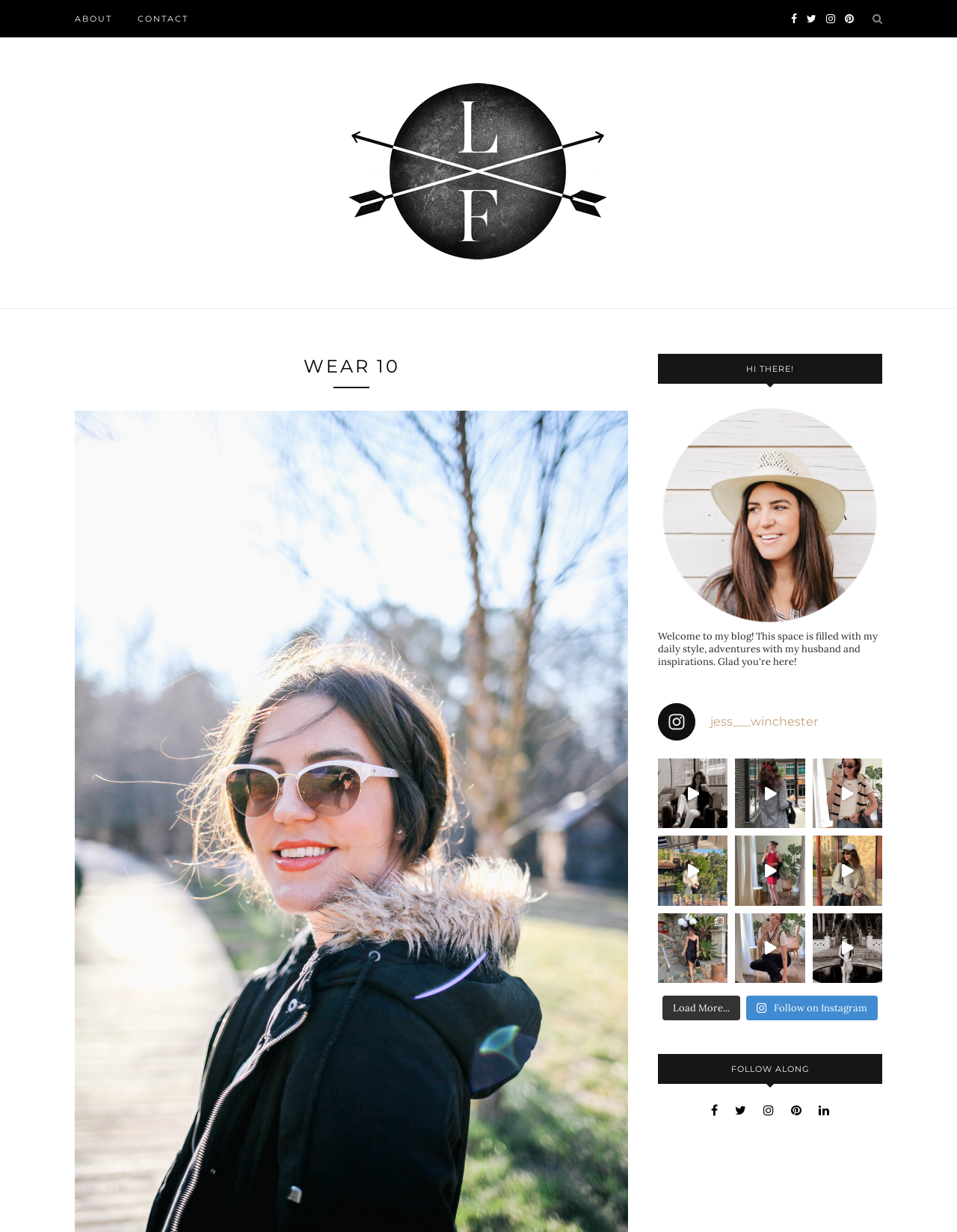Locate the bounding box for the described UI element: "alt="LADY FLASHBACK"". Ensure the coordinates are four float numbers between 0 and 1, formatted as [left, top, right, bottom].

[0.125, 0.134, 0.875, 0.144]